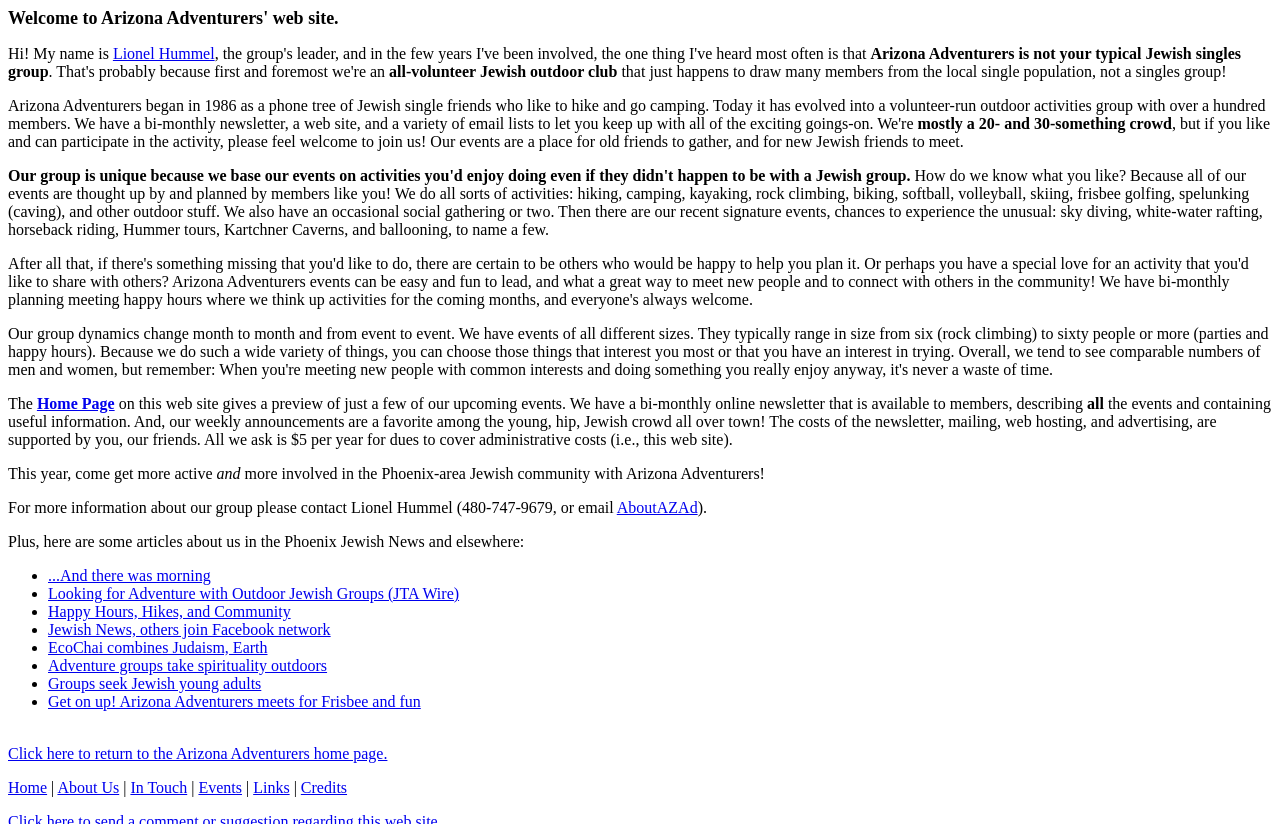Please locate the bounding box coordinates for the element that should be clicked to achieve the following instruction: "Click on the Home Page link". Ensure the coordinates are given as four float numbers between 0 and 1, i.e., [left, top, right, bottom].

[0.029, 0.479, 0.09, 0.5]